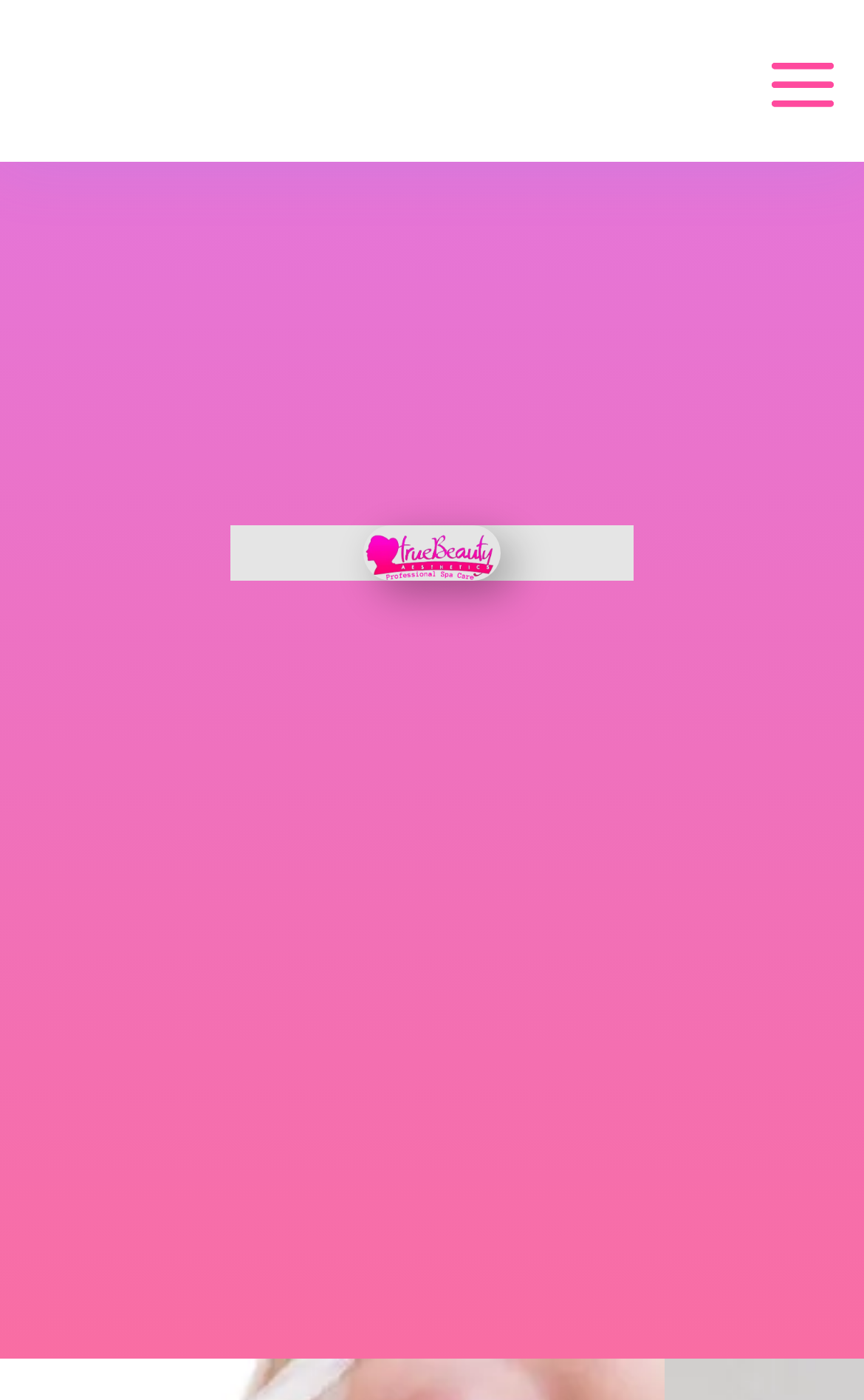What is the profession of the person performing the injectables?
Please provide a single word or phrase answer based on the image.

Physician